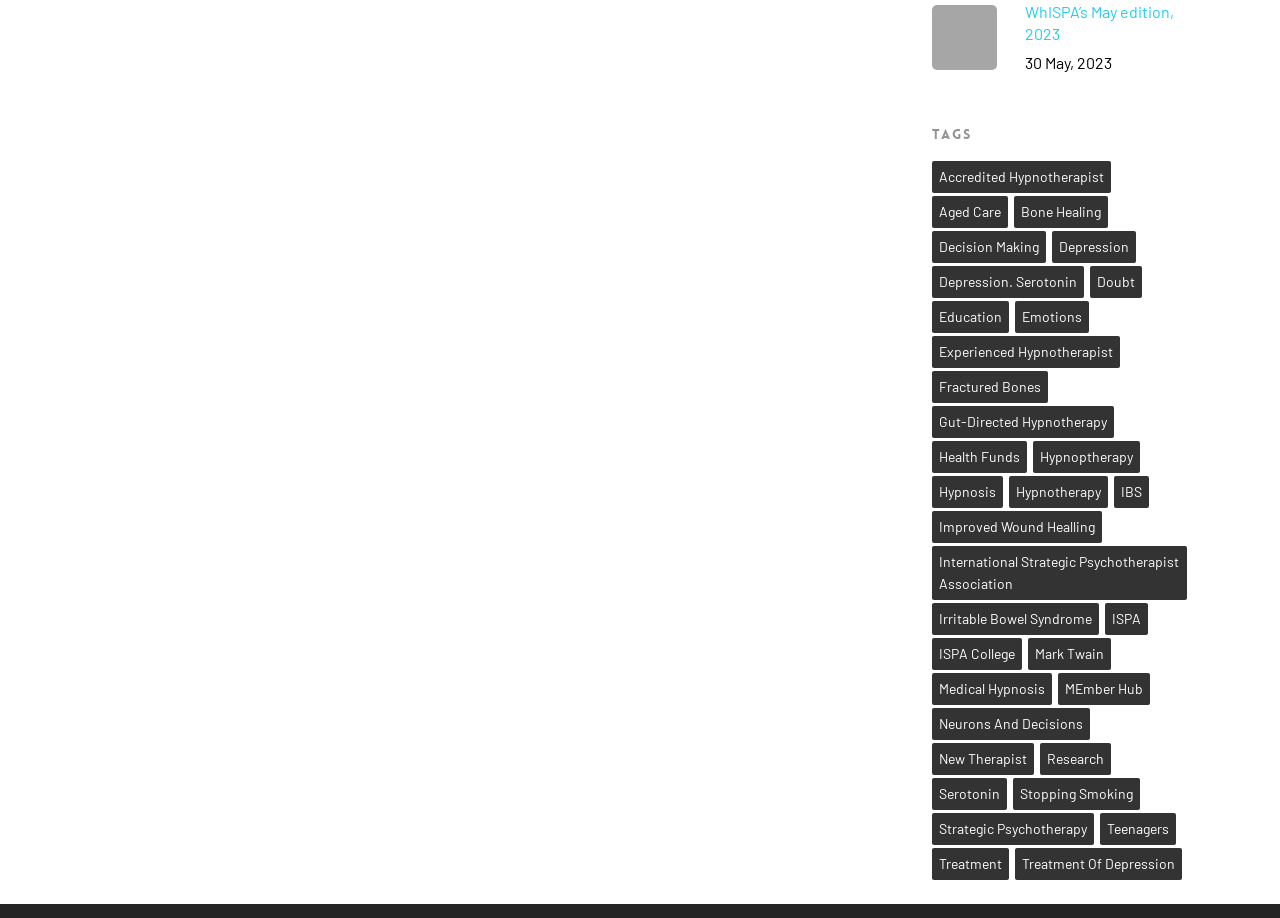Carefully observe the image and respond to the question with a detailed answer:
How many tags are related to hypnotherapy?

There are five tags related to hypnotherapy because there are five link elements containing the text 'Hypnotherapy', 'Hypnoptherapy', 'Gut-Directed Hypnotherapy', 'Medical Hypnosis', and 'Strategic Psychotherapy'.